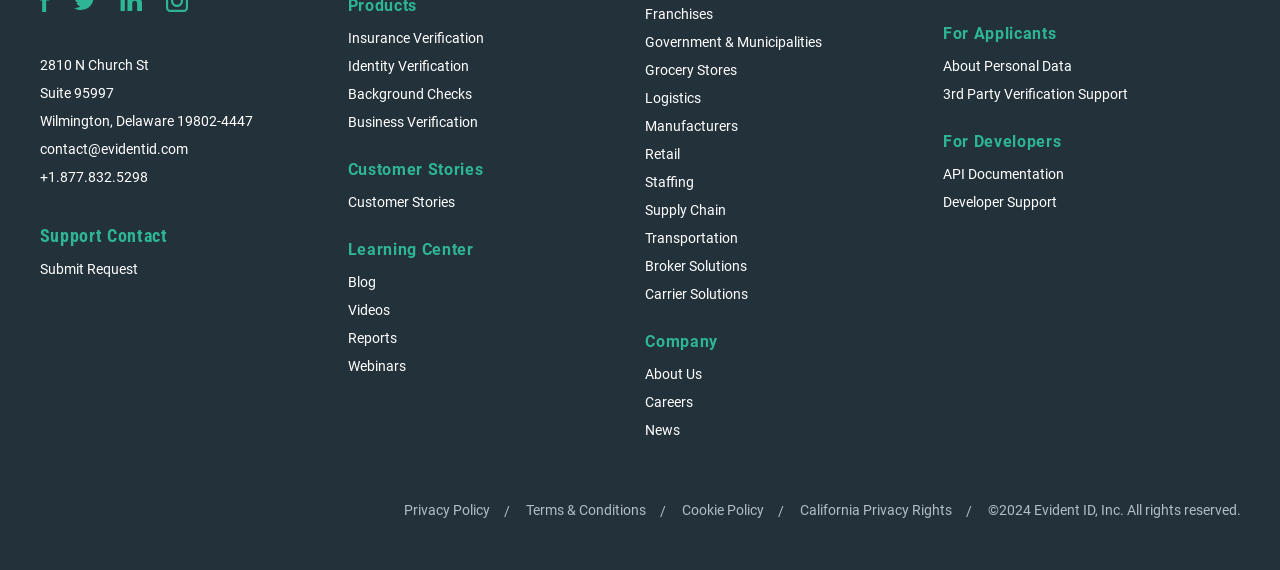Using the details in the image, give a detailed response to the question below:
What is the phone number for support contact?

I found the phone number for support contact by looking at the link element with the text '+1.877.832.5298', which is located below the 'Support Contact' heading.